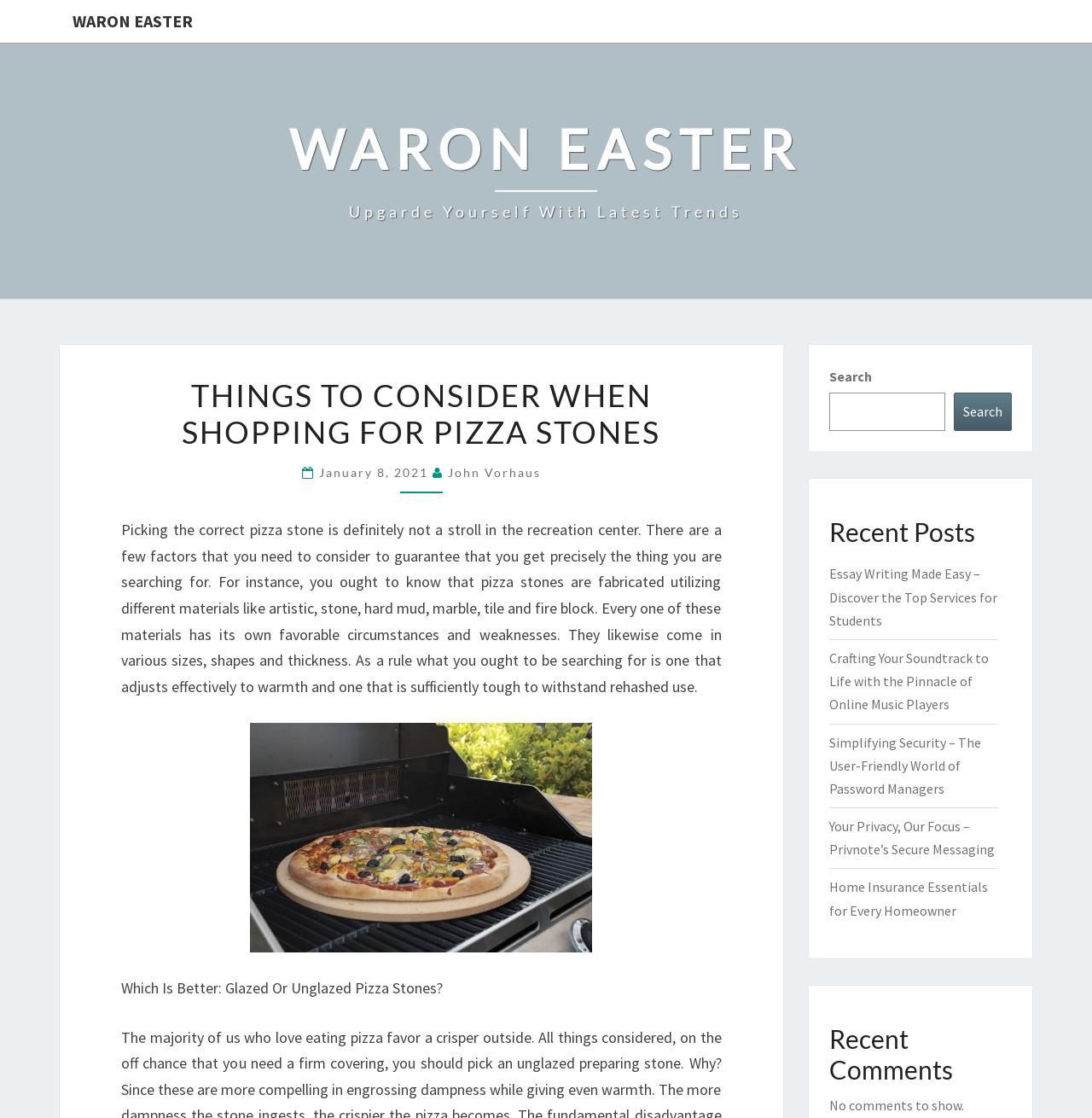Could you specify the bounding box coordinates for the clickable section to complete the following instruction: "View the article about essay writing made easy"?

[0.759, 0.506, 0.913, 0.562]